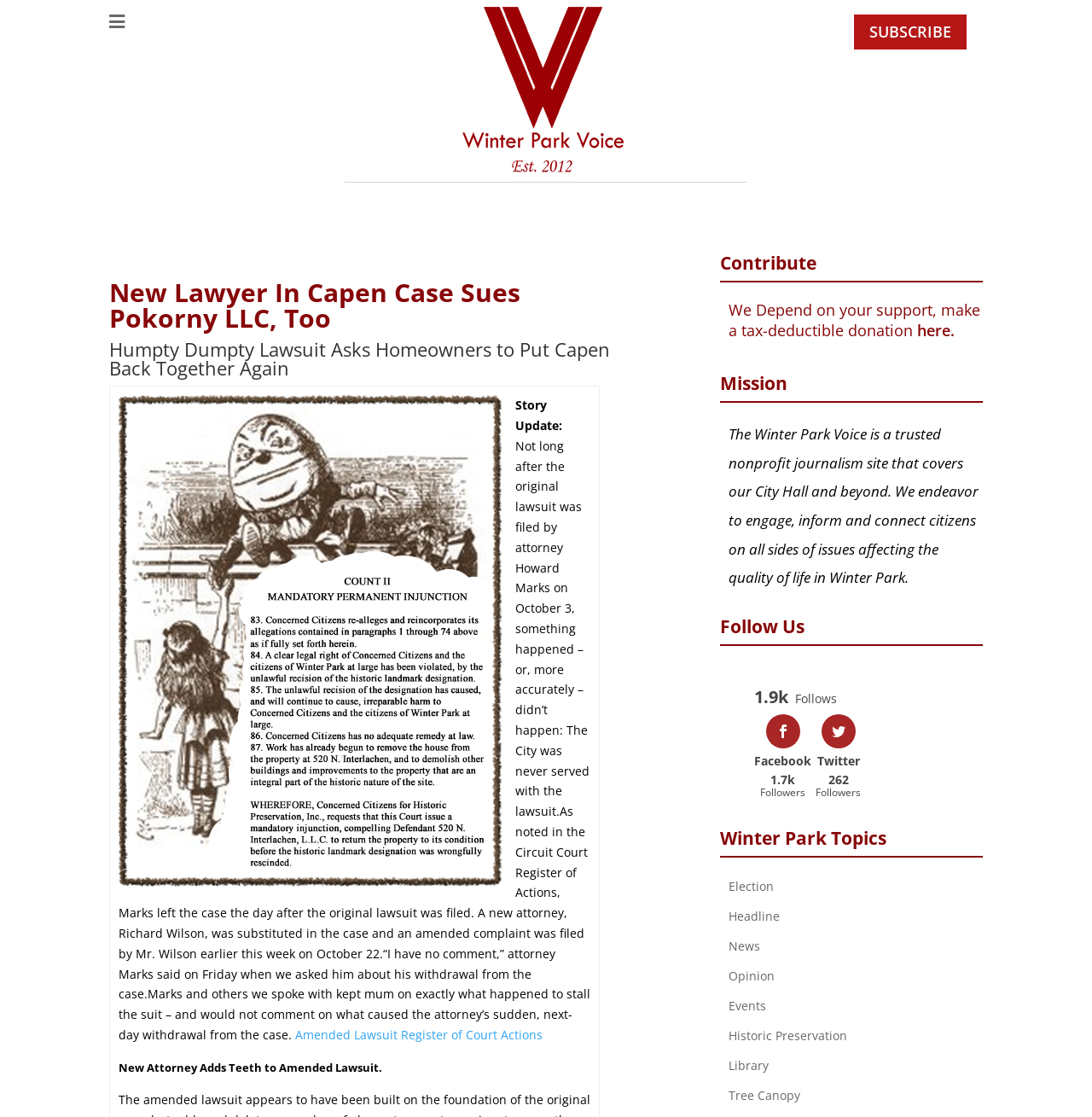Please find the bounding box coordinates for the clickable element needed to perform this instruction: "Follow on Facebook".

[0.691, 0.639, 0.743, 0.714]